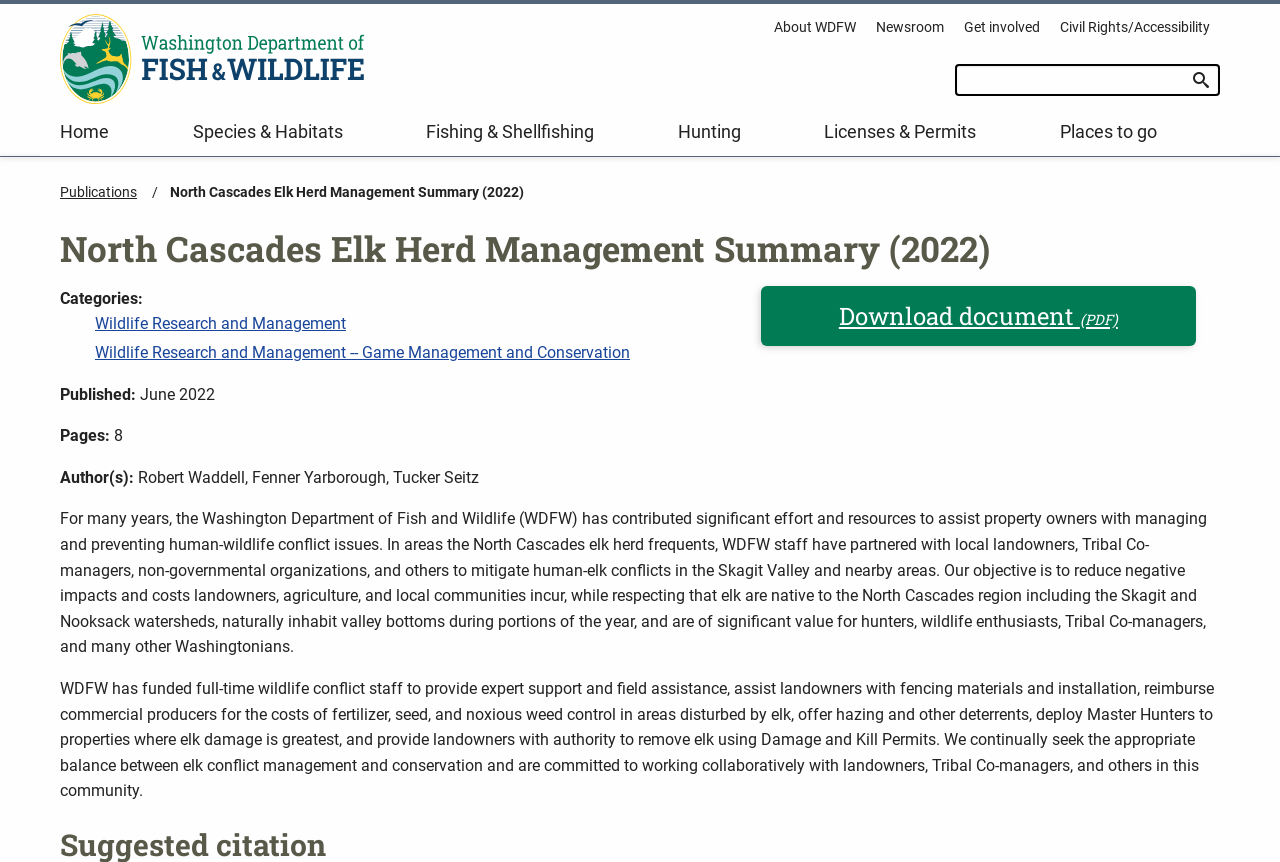Please find the bounding box coordinates of the section that needs to be clicked to achieve this instruction: "View Publications".

[0.047, 0.213, 0.107, 0.232]